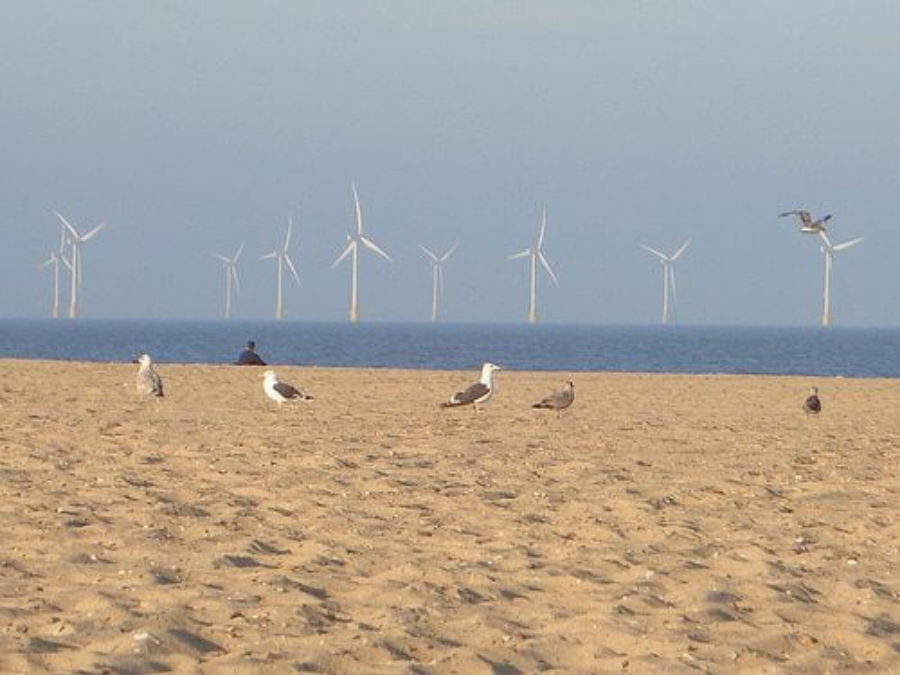Give a thorough and detailed caption for the image.

The image captures a serene beach scene with several seagulls standing on the sandy shore, while in the background, a group of wind turbines is seen generating renewable energy off the coast. A person sits calmly on the beach, gazing toward the horizon where the wind turbines turn gracefully against the blue sea and sky. This striking juxtaposition of wildlife and modern renewable energy sources emphasizes the public's growing support for sustainable energy solutions, as highlighted by recent surveys showing a majority belief in government backing for renewable initiatives. The tranquil setting not only reflects nature's beauty but also represents the integration of technology aimed at preserving that very environment.